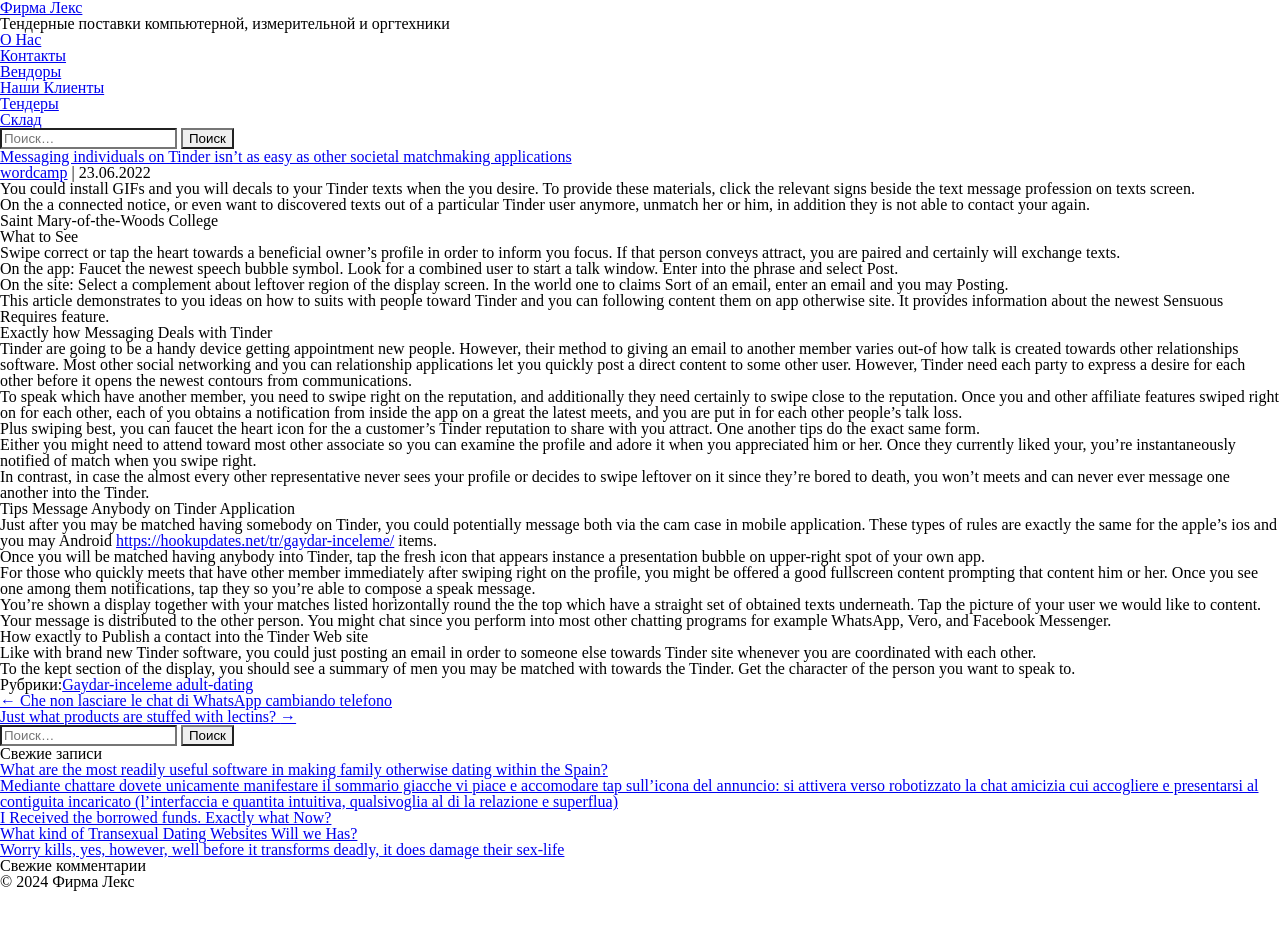Provide the bounding box coordinates of the UI element this sentence describes: "Наши Клиенты".

[0.0, 0.083, 0.081, 0.101]